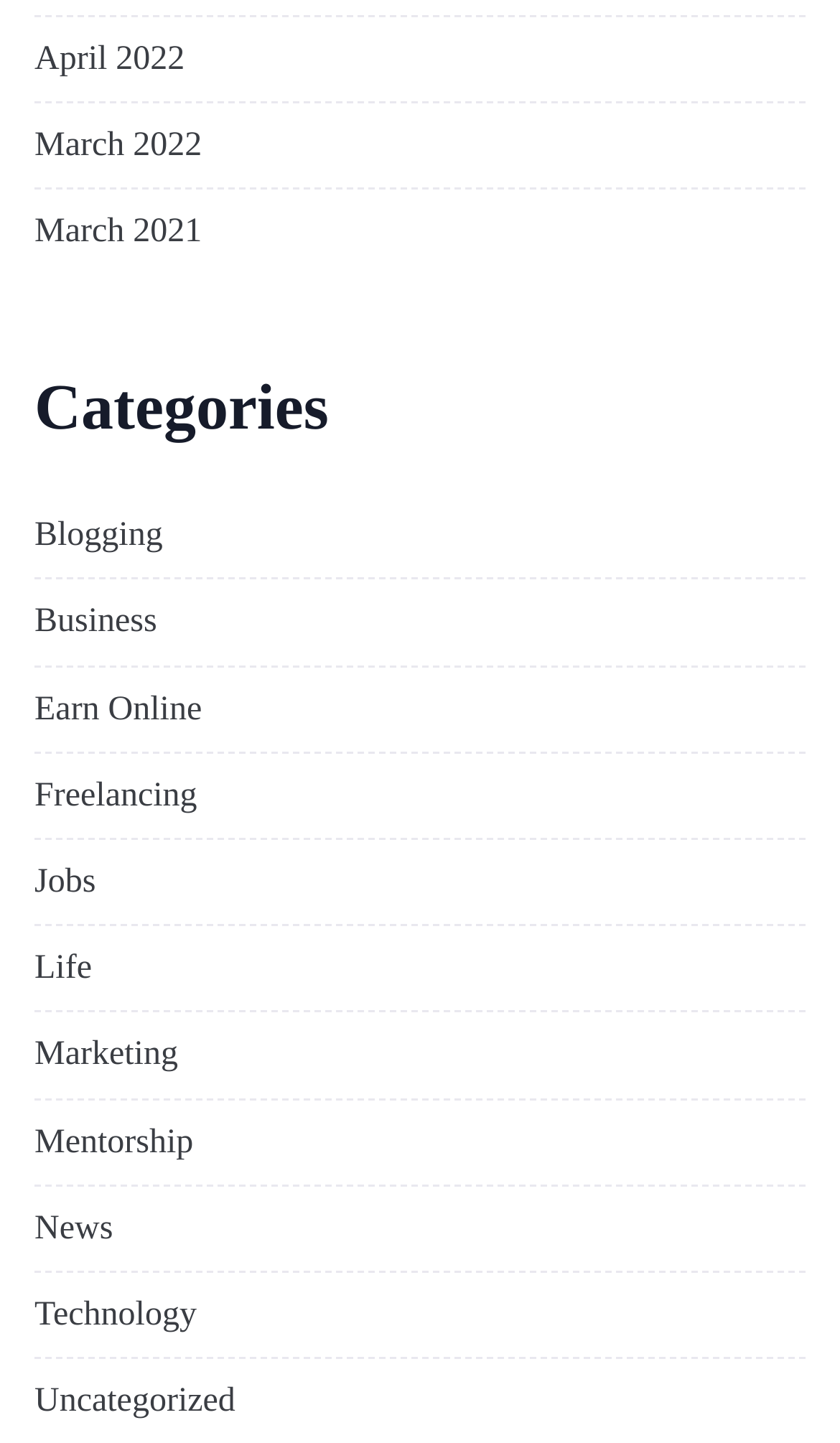Answer the question briefly using a single word or phrase: 
How many links are there under the 'Categories' heading?

12